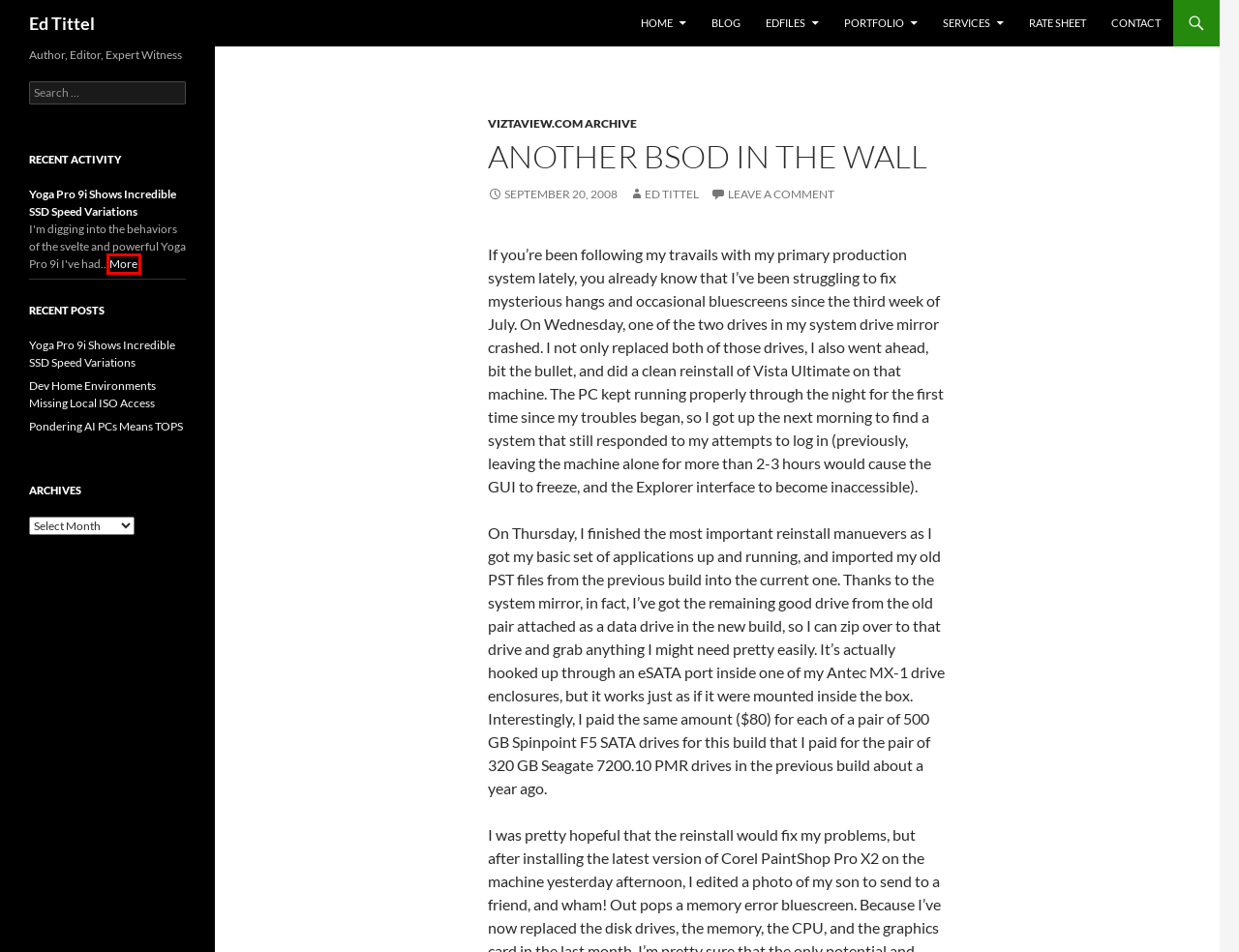You are given a screenshot of a webpage with a red rectangle bounding box around an element. Choose the best webpage description that matches the page after clicking the element in the bounding box. Here are the candidates:
A. Yoga Pro 9i Shows Incredible SSD Speed Variations - Ed Tittel
B. Contact - Ed Tittel
C. Services - Ed Tittel
D. About Ed - Ed Tittel
E. Dev Home Environments Missing Local ISO Access - Ed Tittel
F. Ed Tittel, Author at Ed Tittel
G. Ed Tittel - Author, Editor, Expert Witness
H. ViztaView.com Archive Archives - Ed Tittel

A